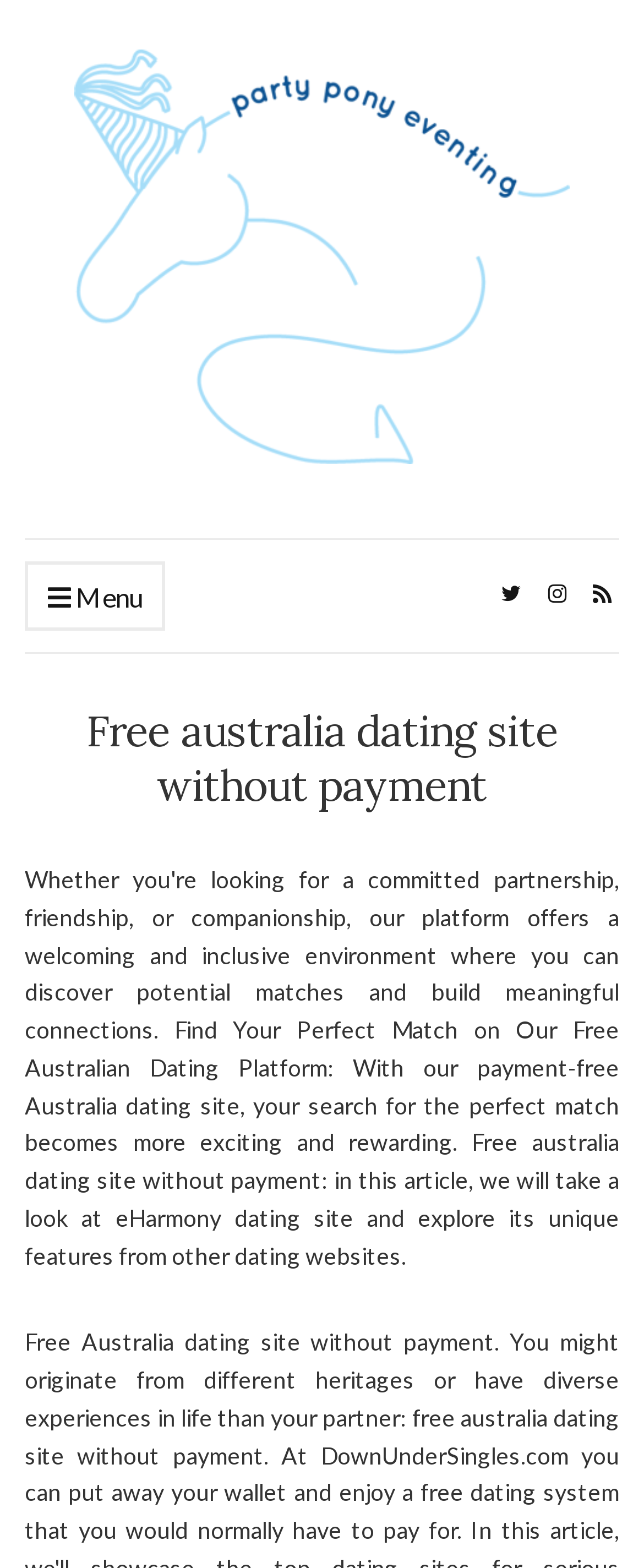Please analyze the image and give a detailed answer to the question:
What is the logo of the website?

The image element with the text 'Party Pony Eventing' is located at the top of the webpage and appears to be the logo of the website. This logo is likely to represent the brand or identity of the website.